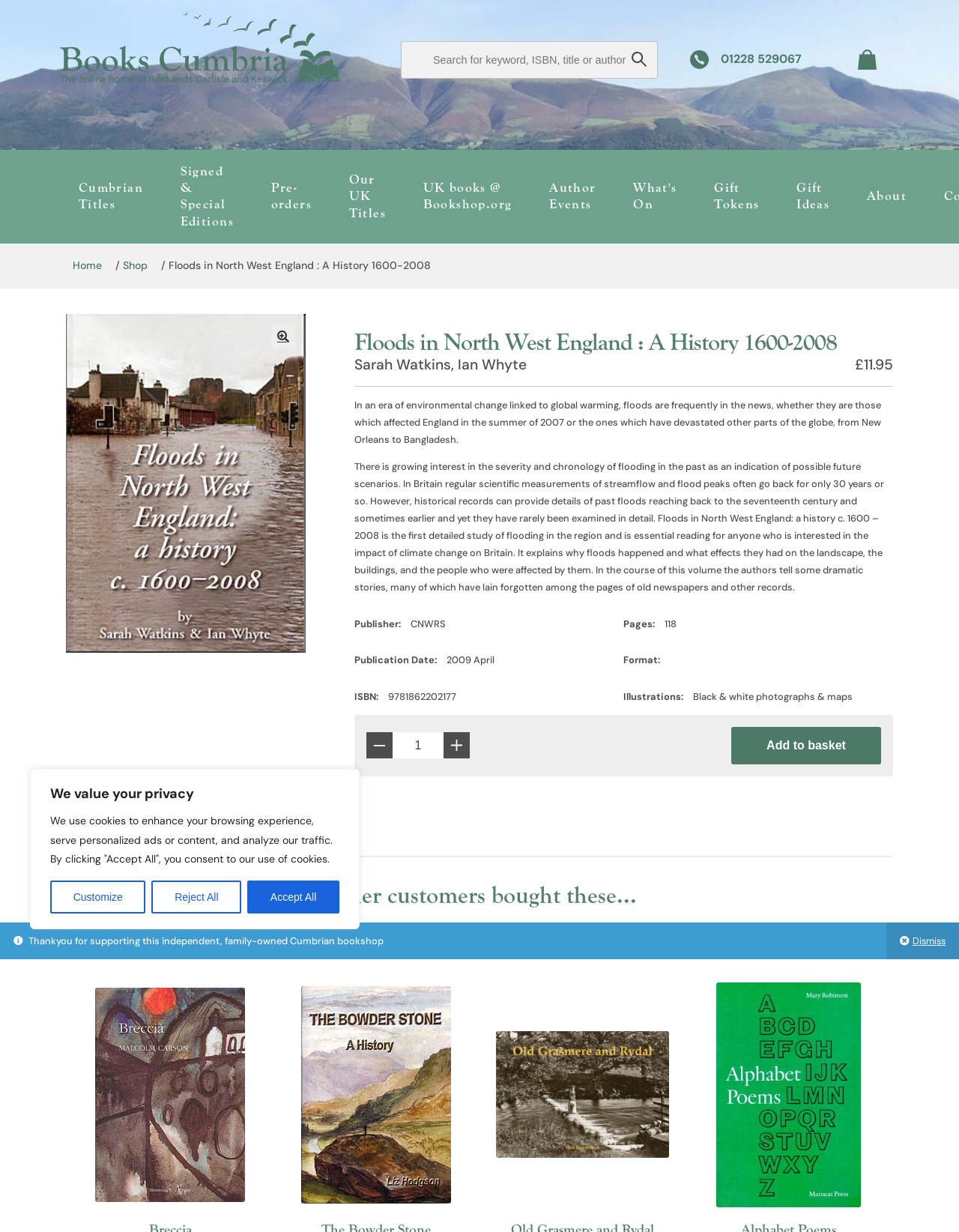Could you indicate the bounding box coordinates of the region to click in order to complete this instruction: "Search for a book".

[0.418, 0.033, 0.686, 0.064]